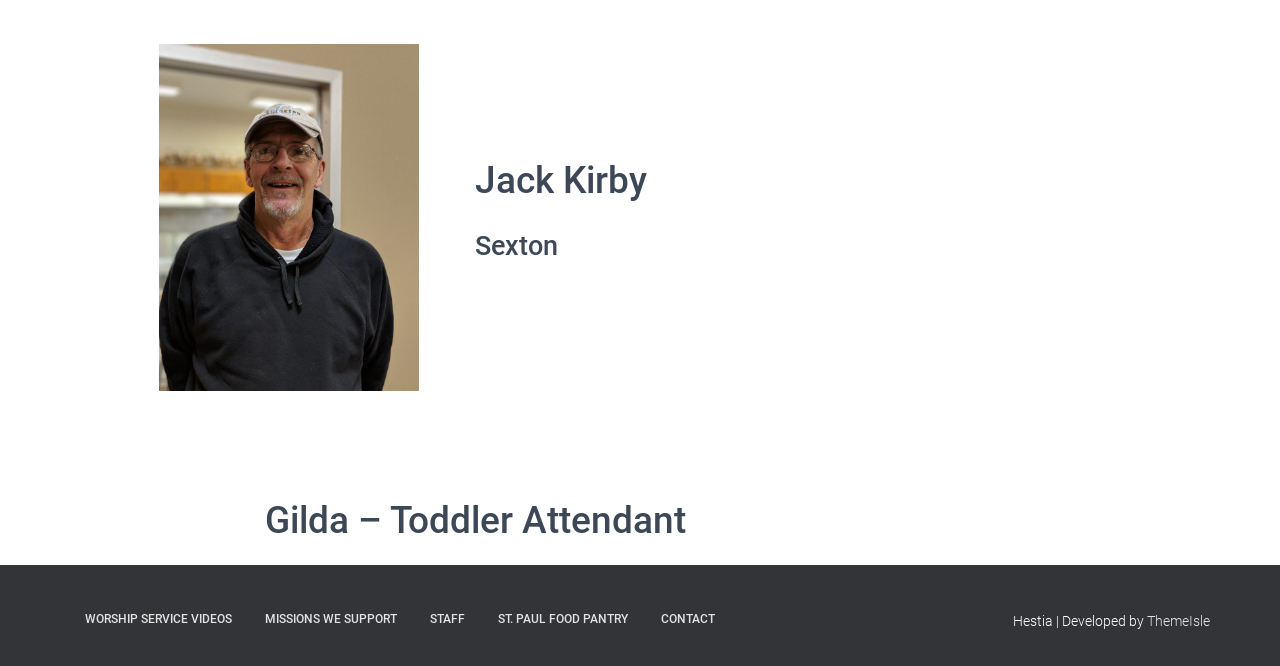What is the name of the developer of the website?
Give a detailed and exhaustive answer to the question.

The webpage has a link element with the text 'ThemeIsle' and a static text element with the text 'Hestia | Developed by', which implies that ThemeIsle is the developer of the website.